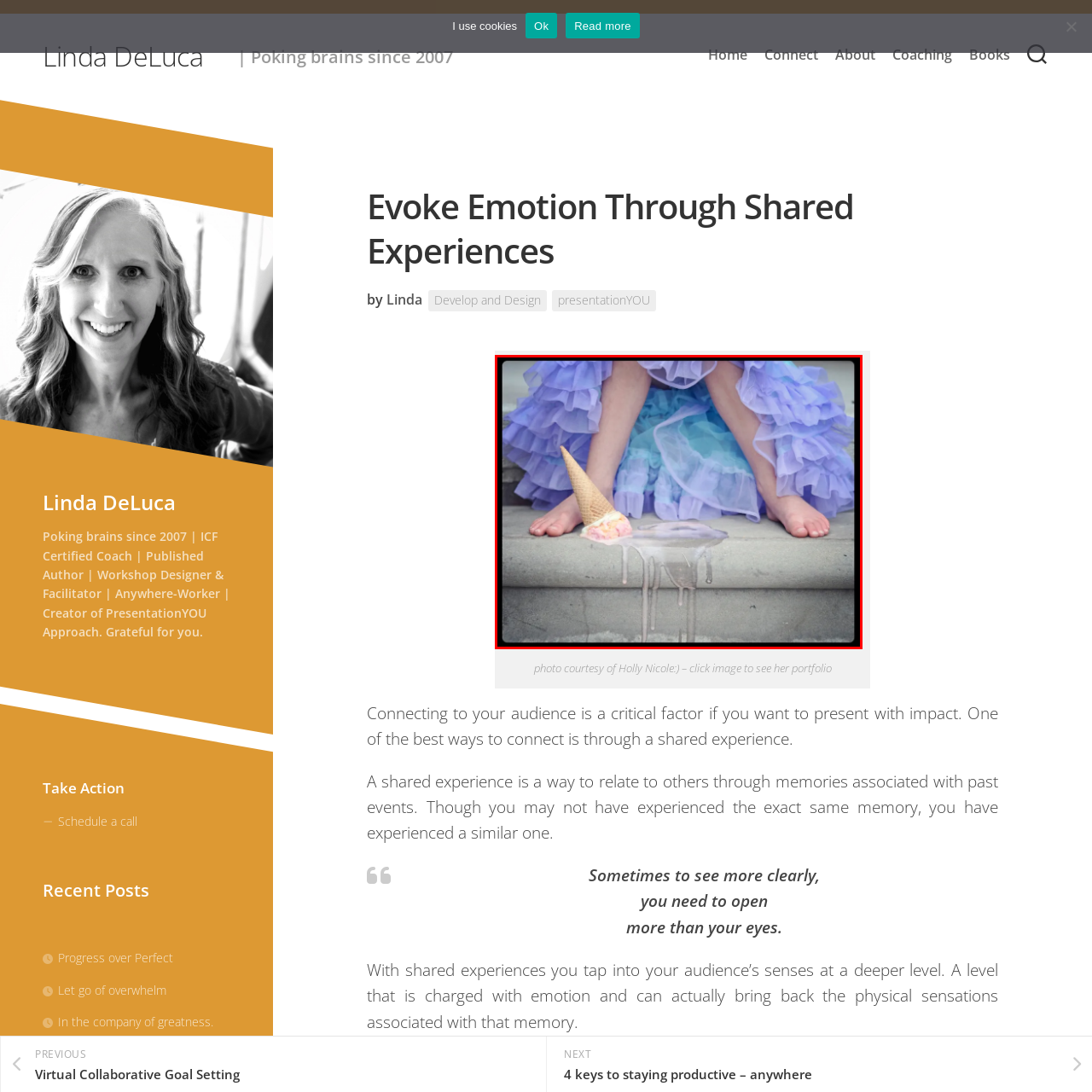What is the girl's footwear?
Check the image inside the red boundary and answer the question using a single word or brief phrase.

Bare feet